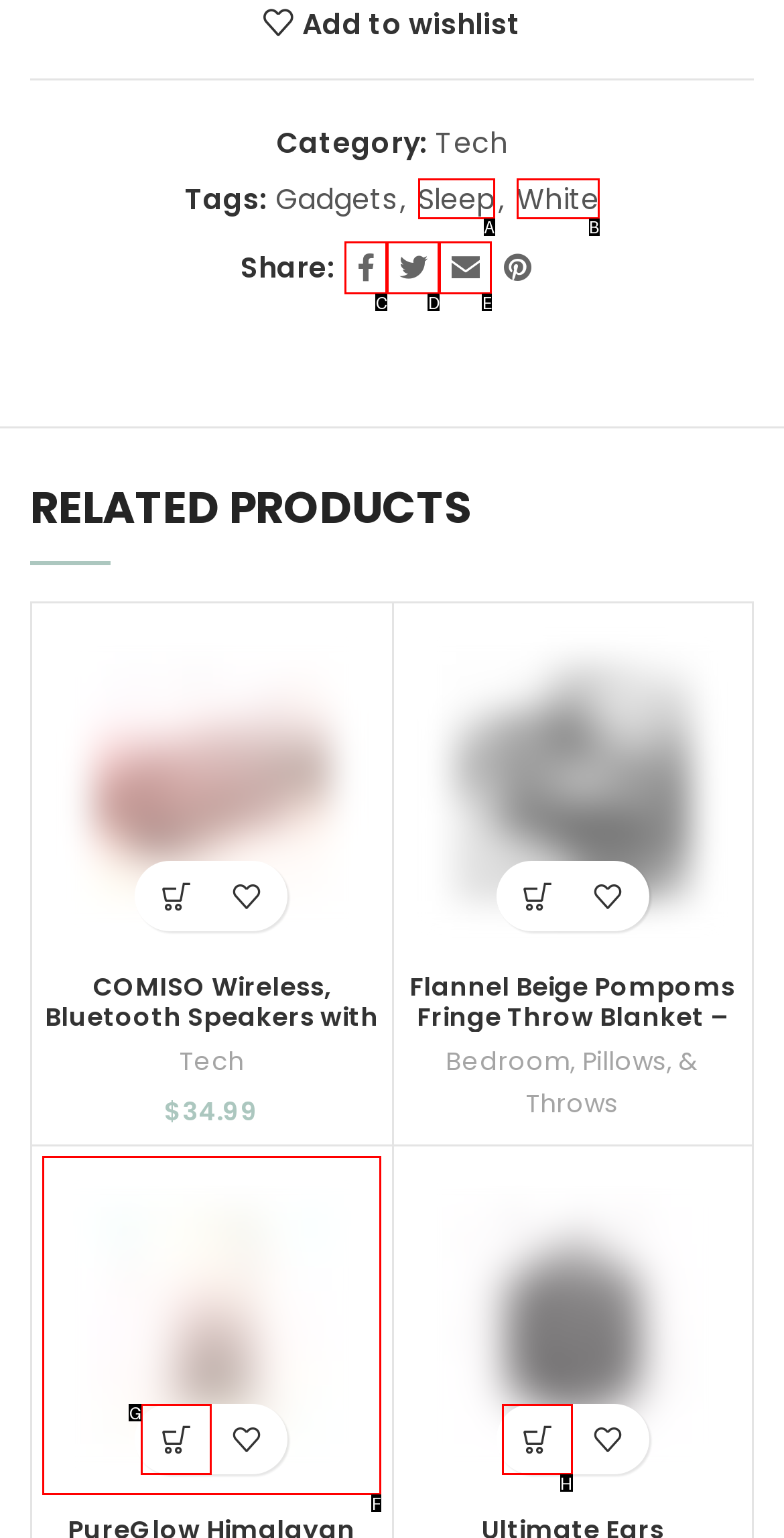Match the following description to a UI element: parent_node: Share: aria-label="Facebook social link"
Provide the letter of the matching option directly.

C